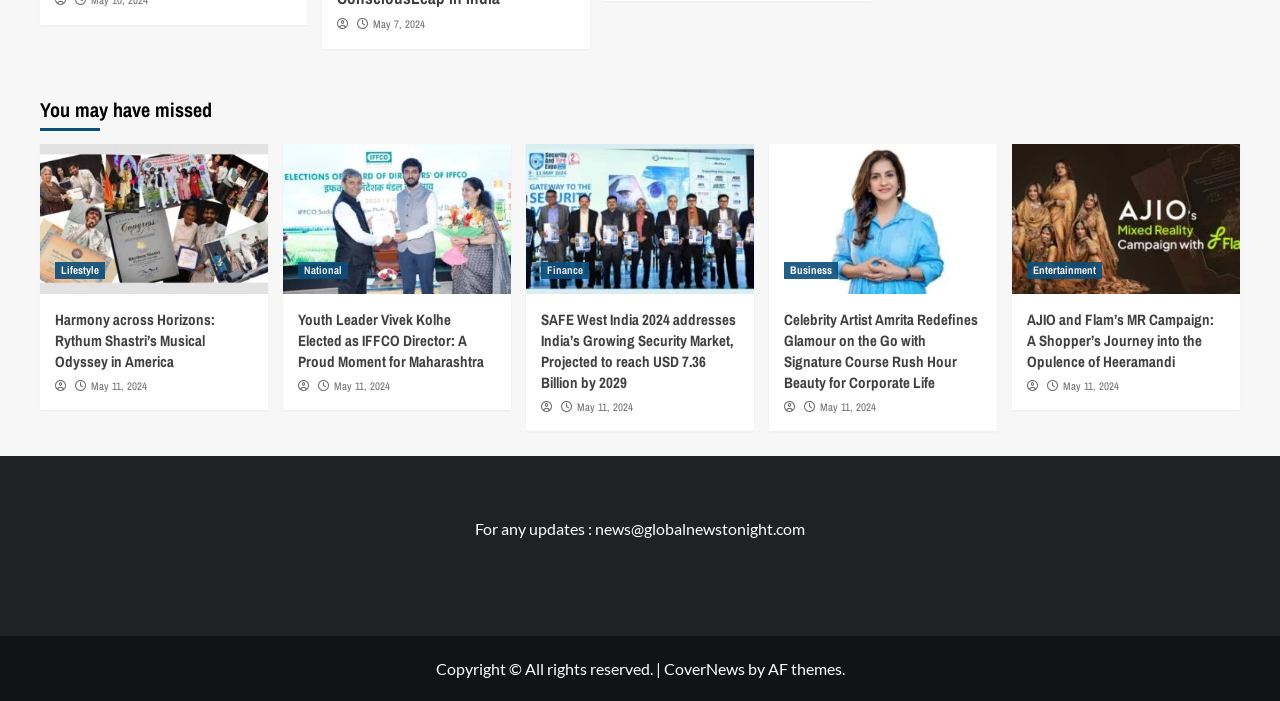Identify the bounding box coordinates of the clickable region to carry out the given instruction: "Check Celebrity Artist Amrita Redefines Glamour on the Go with Signature Course Rush Hour Beauty for Corporate Life".

[0.612, 0.44, 0.767, 0.56]